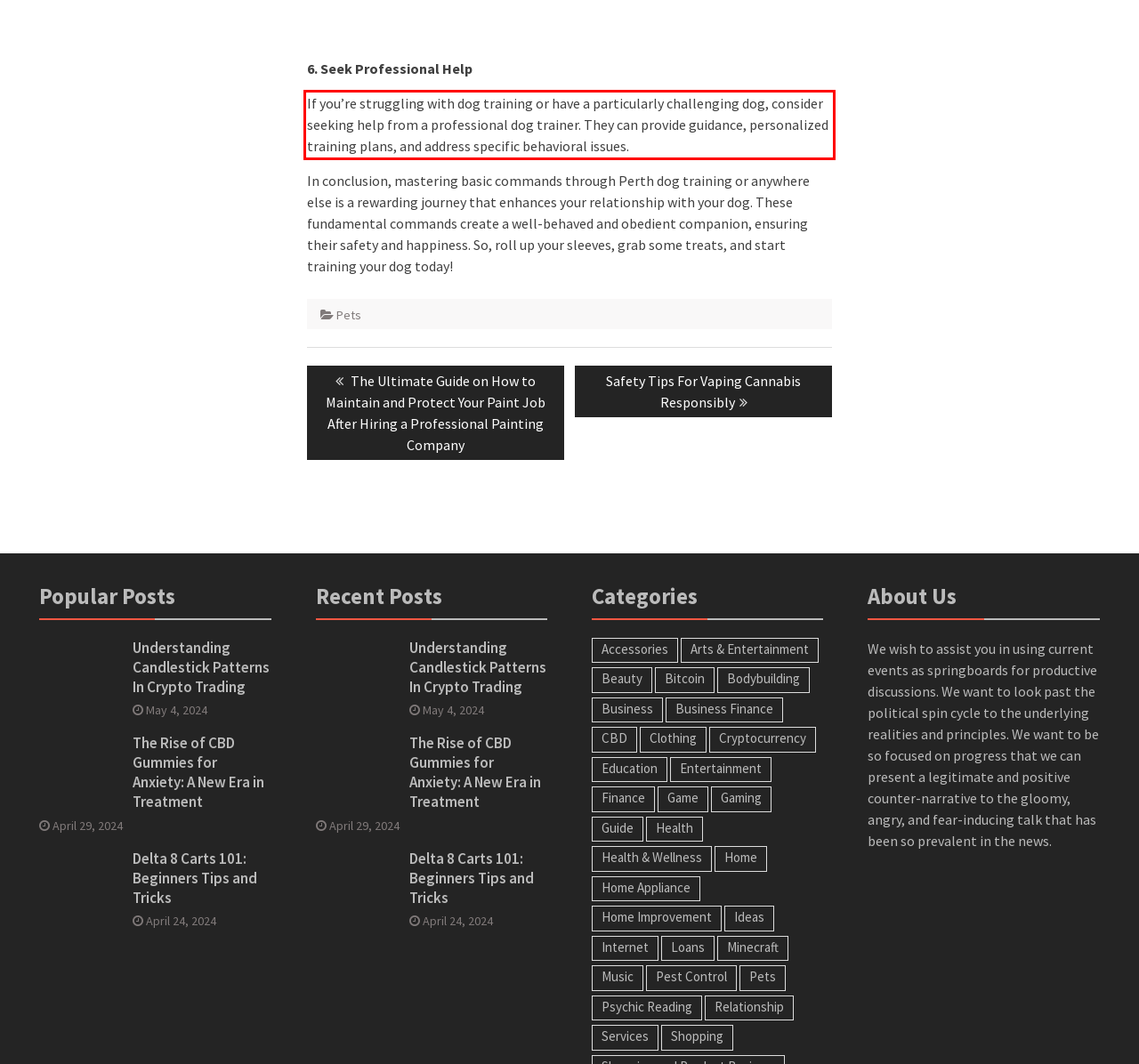You are provided with a screenshot of a webpage that includes a UI element enclosed in a red rectangle. Extract the text content inside this red rectangle.

If you’re struggling with dog training or have a particularly challenging dog, consider seeking help from a professional dog trainer. They can provide guidance, personalized training plans, and address specific behavioral issues.